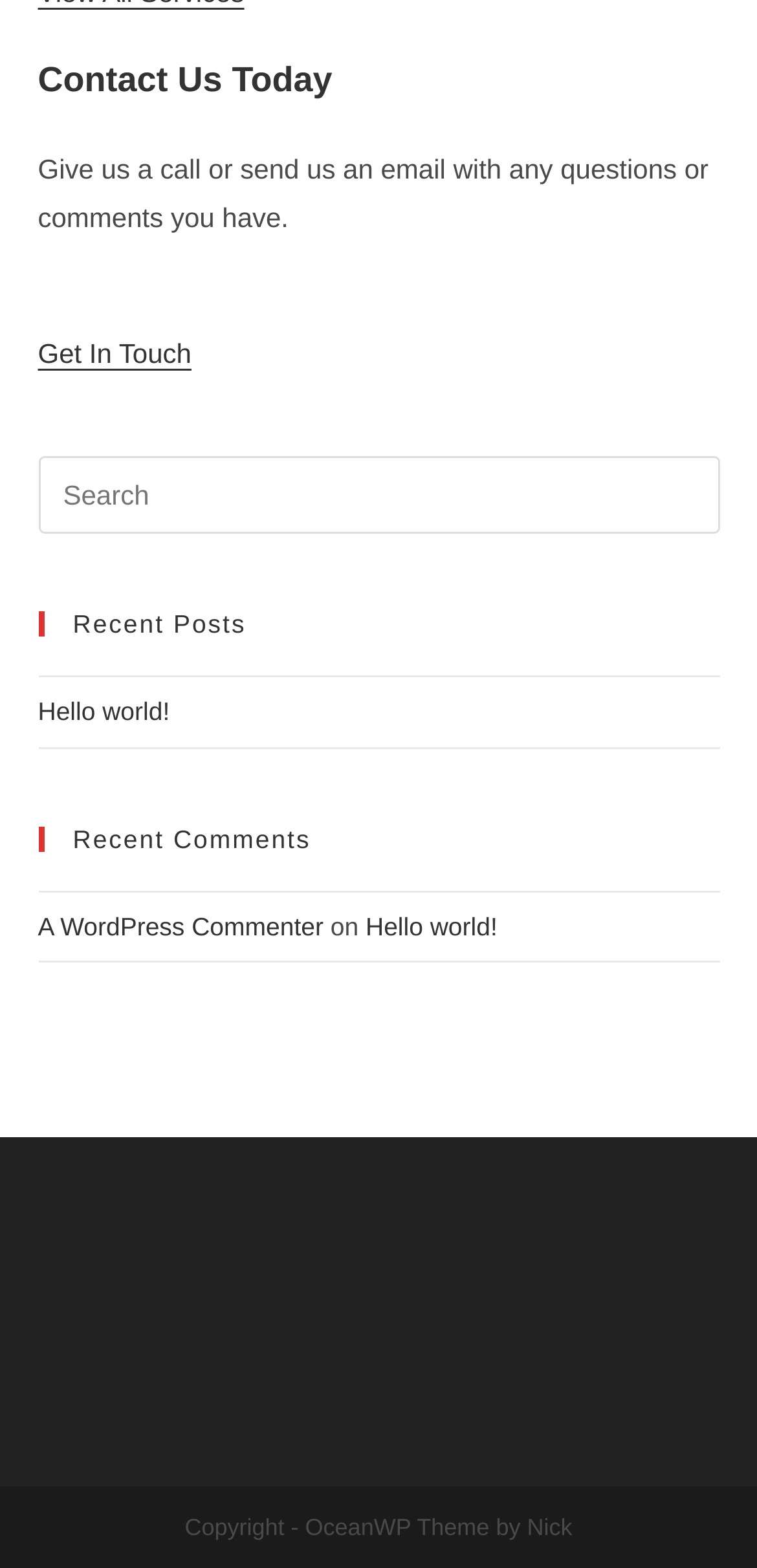How many recent posts are listed? Please answer the question using a single word or phrase based on the image.

1